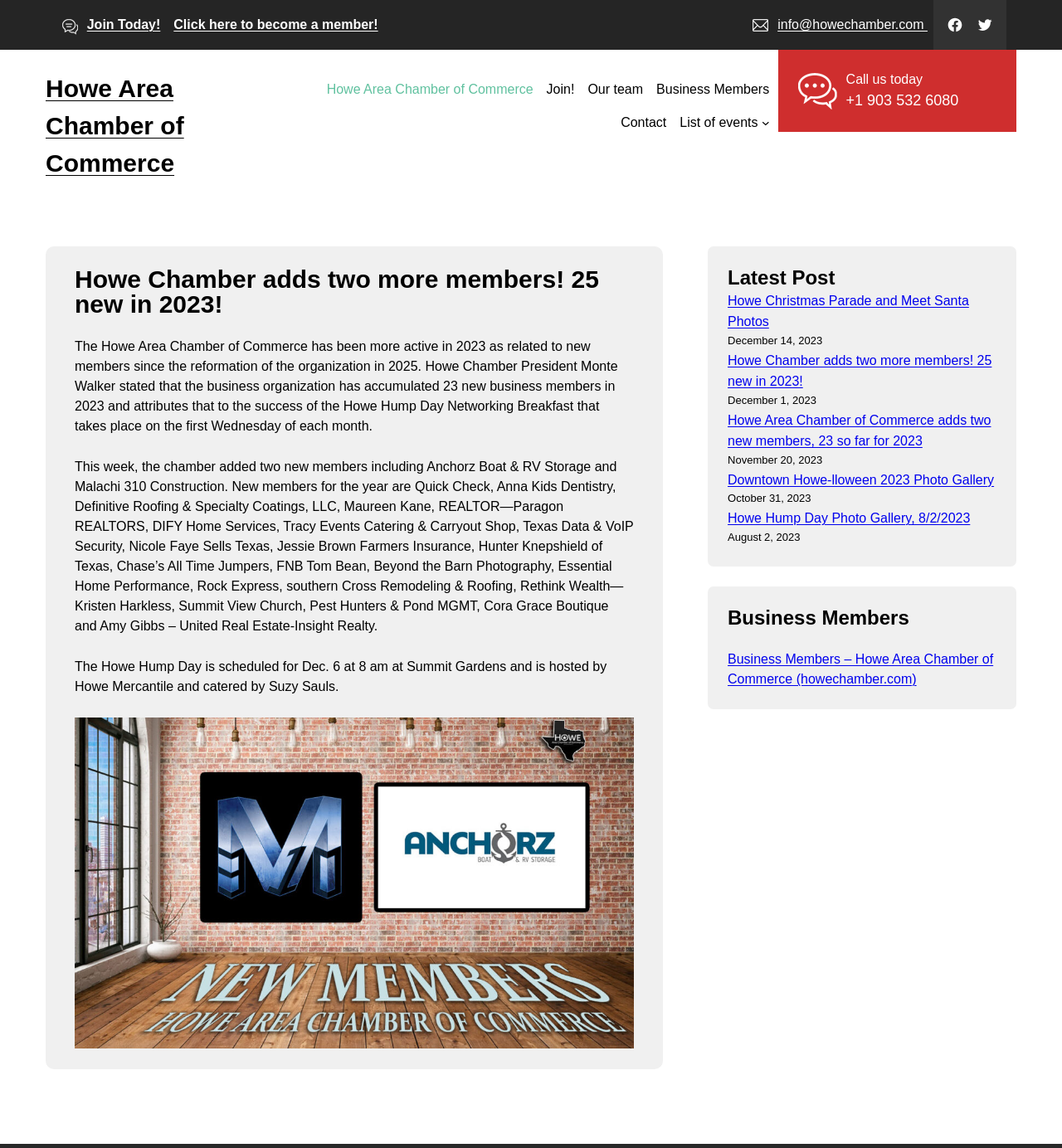What is the latest post on the webpage?
Answer the question with as much detail as possible.

The latest post on the webpage can be found in the link element with the text 'Howe Christmas Parade and Meet Santa Photos' which is located in the 'Latest Post' section of the webpage.